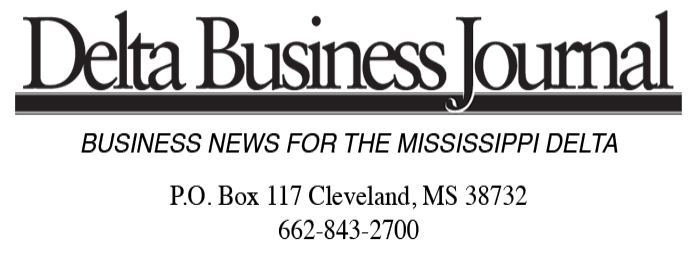Generate an in-depth description of the visual content.

The image features the logo and header of the "Delta Business Journal," prominently displaying the publication's name in an elegant font at the top. Below the title, the tagline reads "Business News for the Mississippi Delta," indicating the journal's focus on regional business affairs. The layout is professional and clean, with contact details provided at the bottom, including a P.O. Box address in Cleveland, Mississippi, and a phone number for inquiries. This visual representation underscores the journal's commitment to delivering relevant business news and information to its audience in the Mississippi Delta region.